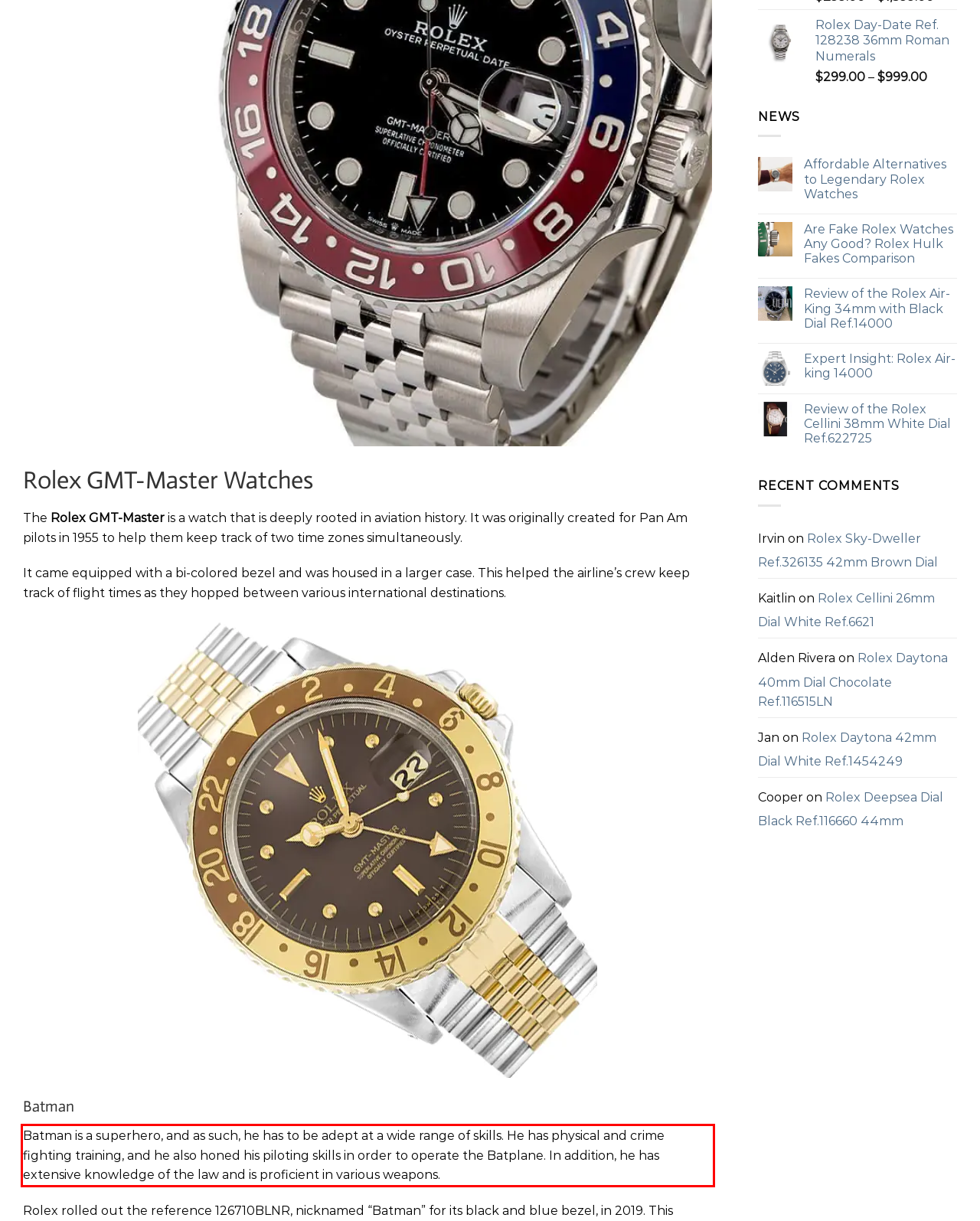Given a screenshot of a webpage with a red bounding box, please identify and retrieve the text inside the red rectangle.

Batman is a superhero, and as such, he has to be adept at a wide range of skills. He has physical and crime fighting training, and he also honed his piloting skills in order to operate the Batplane. In addition, he has extensive knowledge of the law and is proficient in various weapons.